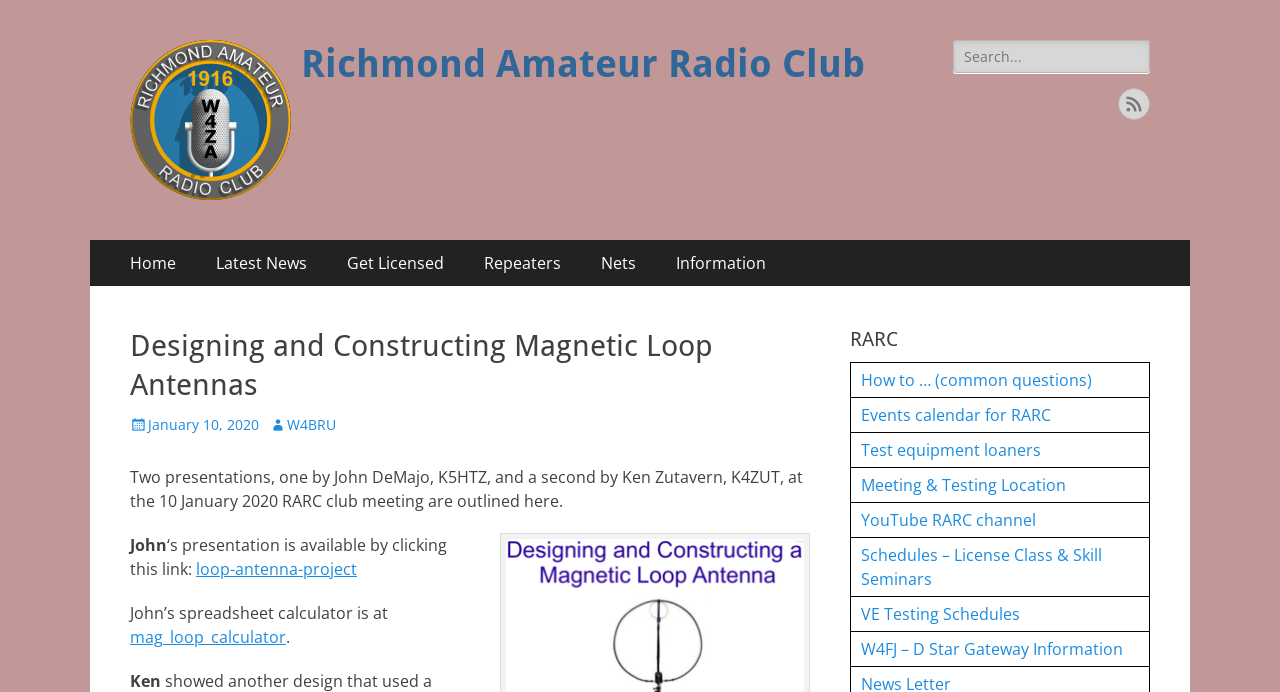Show the bounding box coordinates of the region that should be clicked to follow the instruction: "Read the article about Designing and Constructing Magnetic Loop Antennas."

[0.102, 0.471, 0.633, 0.584]